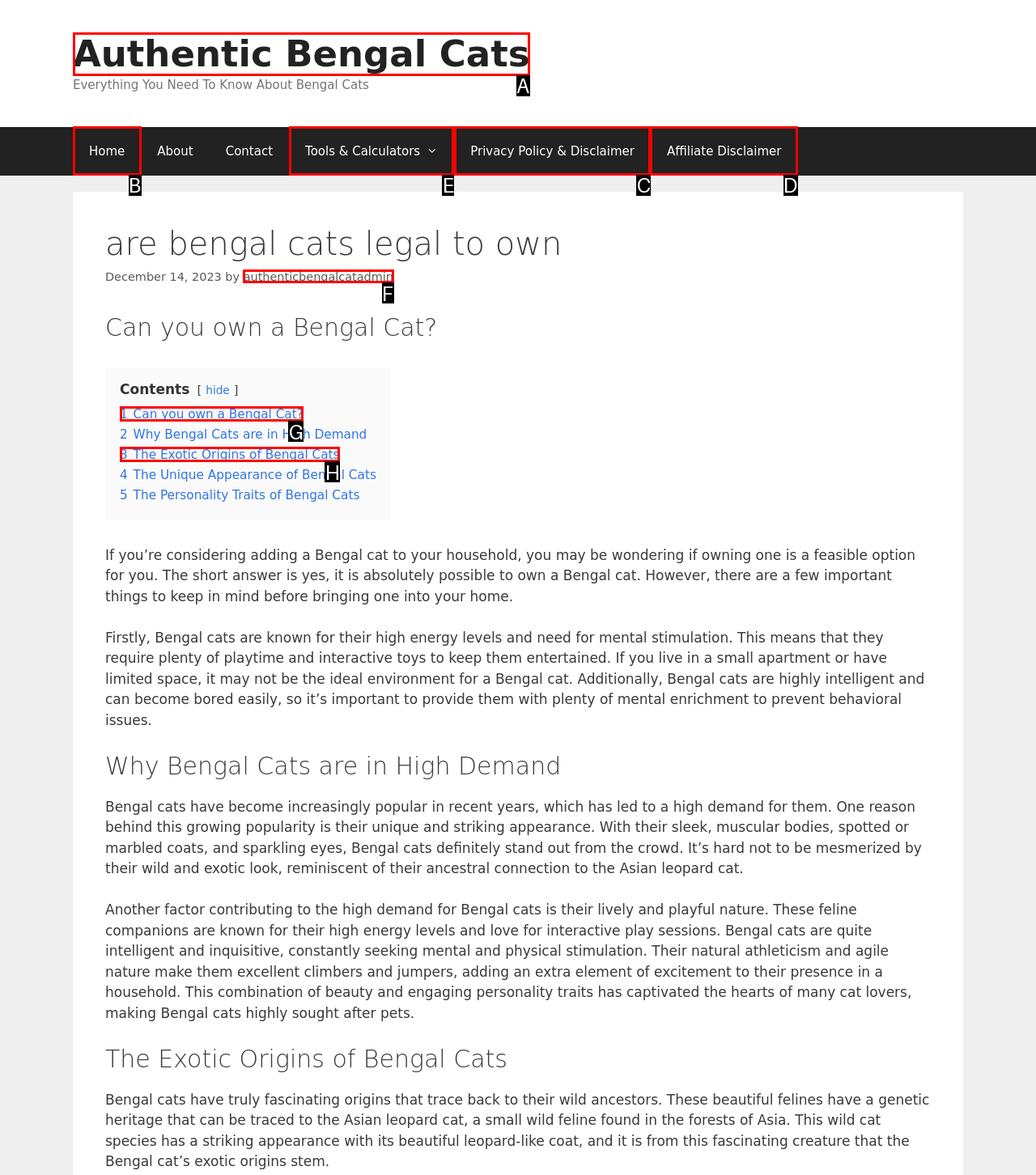Select the appropriate HTML element that needs to be clicked to finish the task: Go to the home page
Reply with the letter of the chosen option.

None